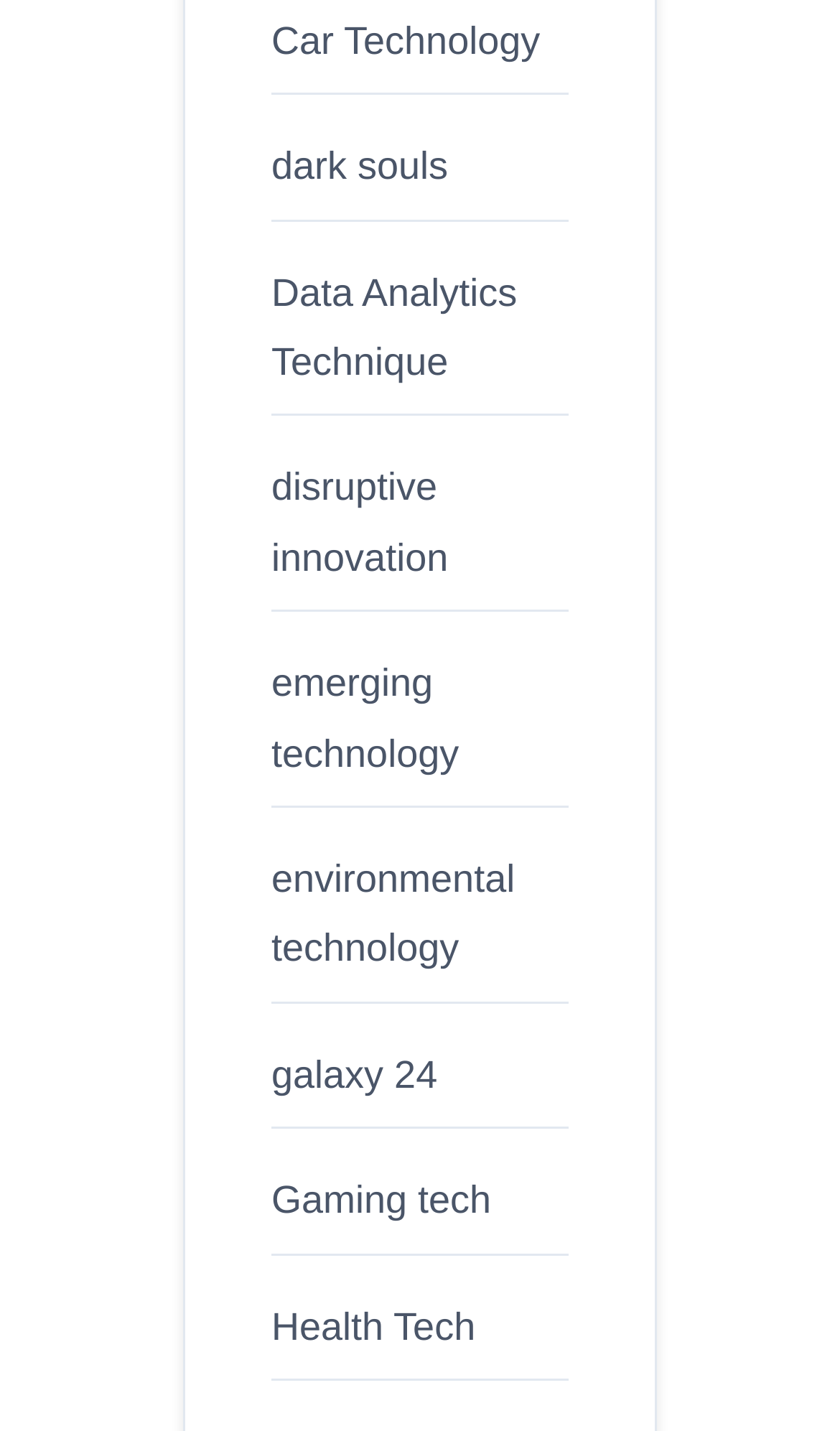Please determine the bounding box coordinates of the section I need to click to accomplish this instruction: "Read about emerging technology".

[0.323, 0.462, 0.546, 0.541]